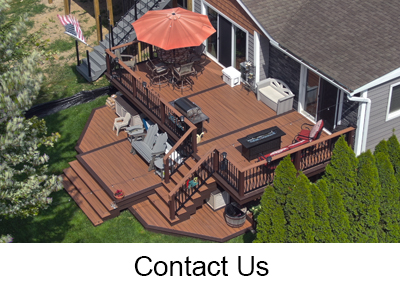Respond to the question with just a single word or phrase: 
What surrounds the deck space?

Lush greenery